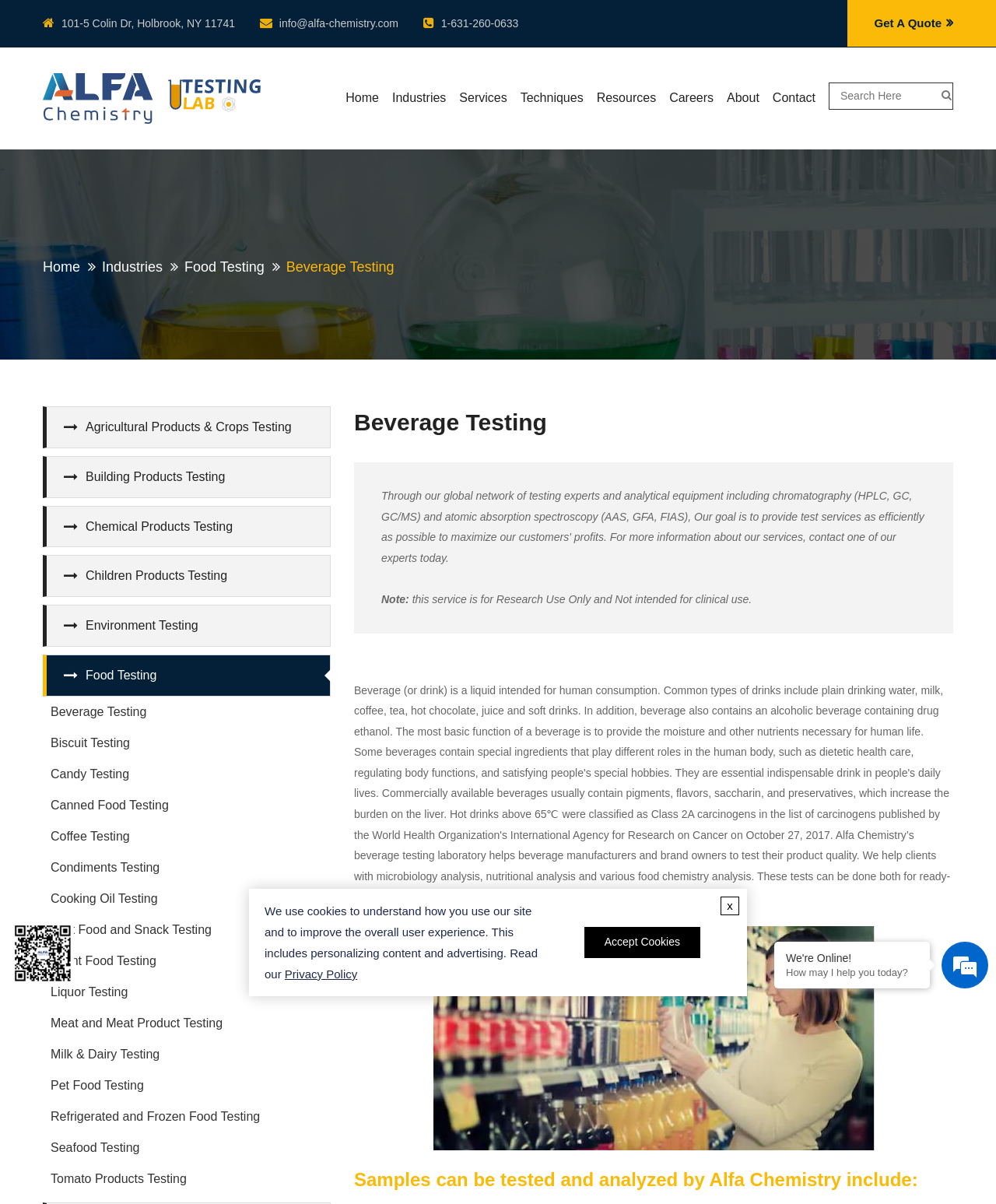Provide the bounding box coordinates of the HTML element this sentence describes: "Tomato Products Testing". The bounding box coordinates consist of four float numbers between 0 and 1, i.e., [left, top, right, bottom].

[0.043, 0.966, 0.332, 0.992]